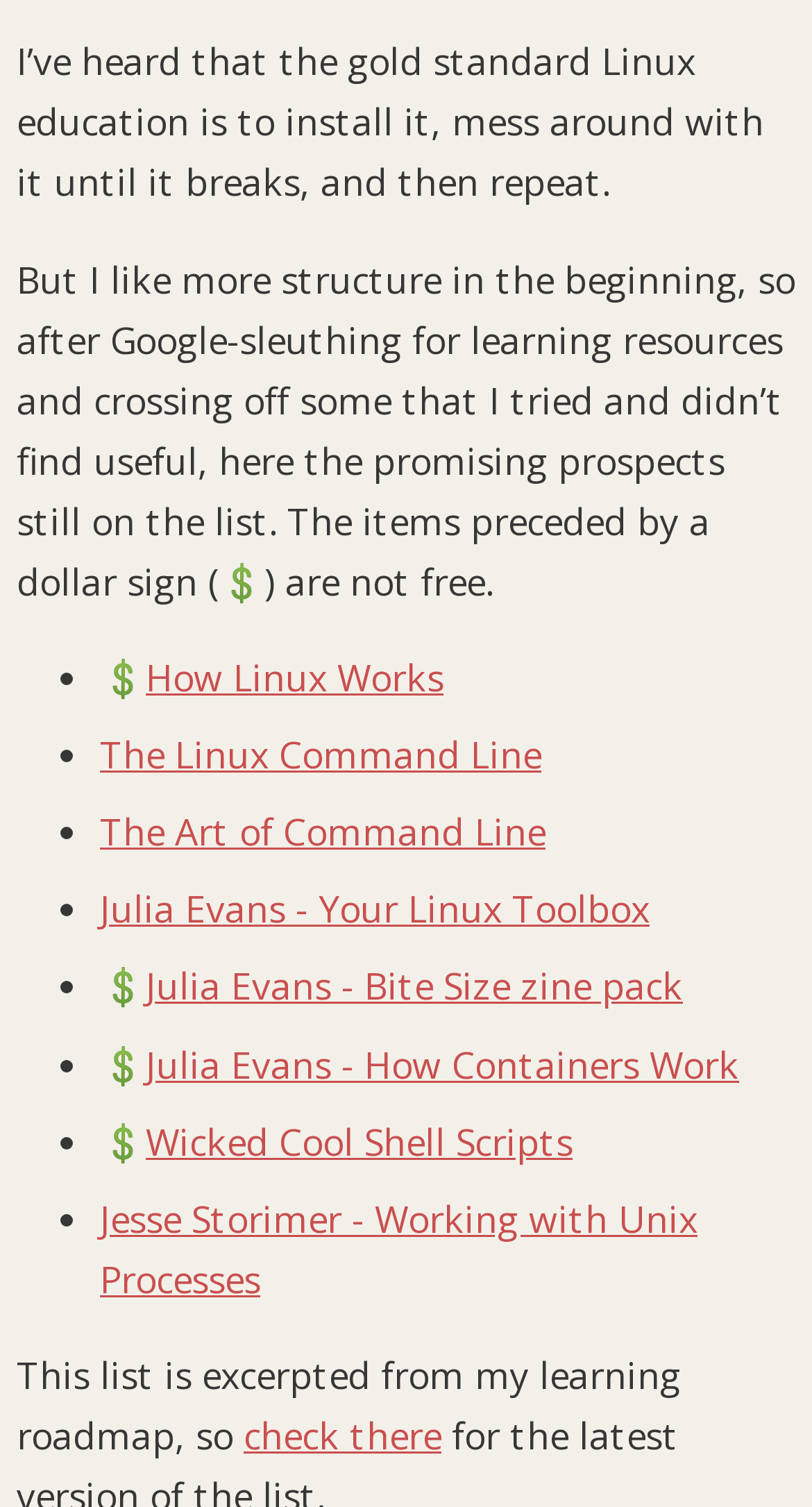Locate the bounding box coordinates of the clickable region to complete the following instruction: "Read 'The Linux Command Line'."

[0.123, 0.484, 0.667, 0.517]